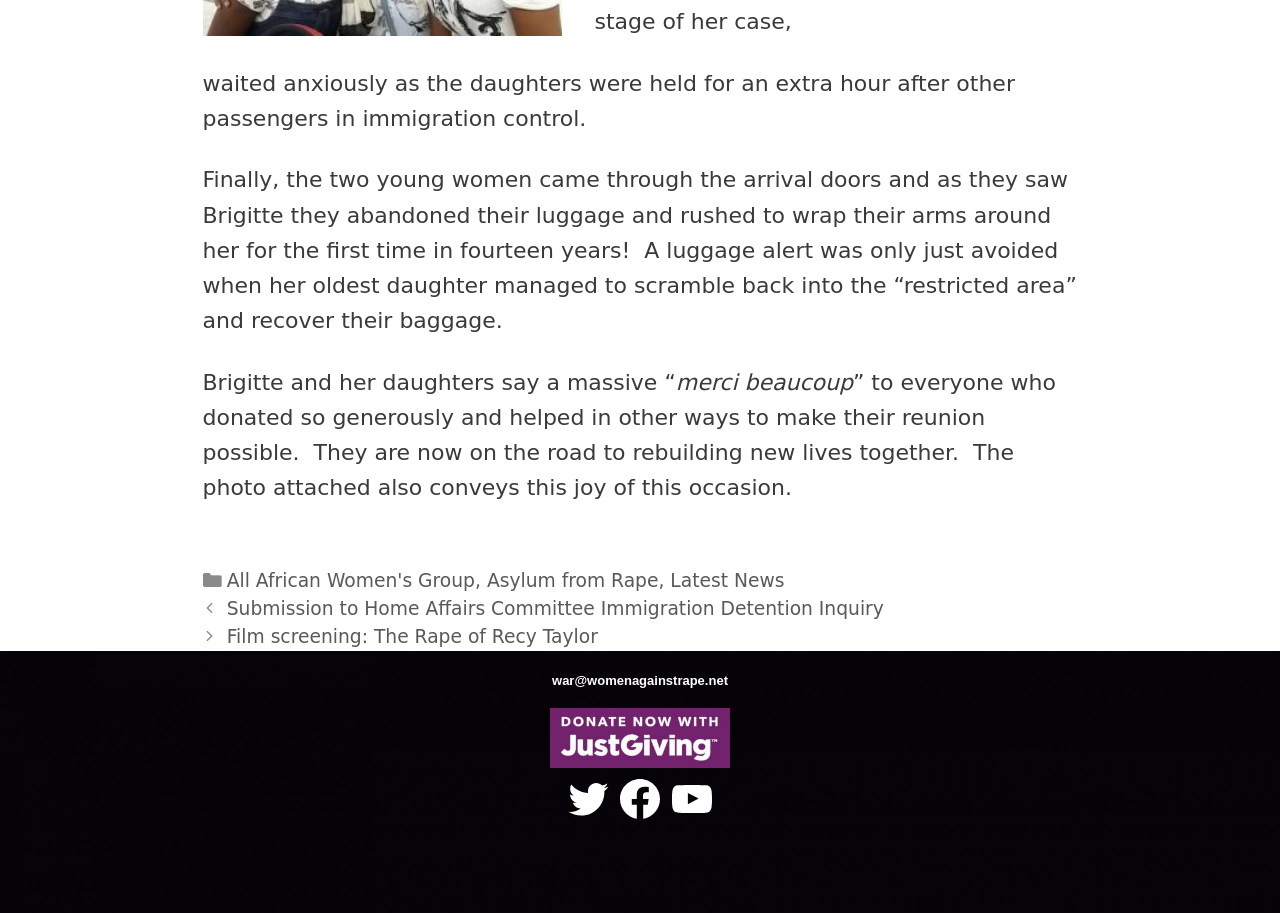Show the bounding box coordinates for the HTML element described as: "Automagically by Segmind".

None